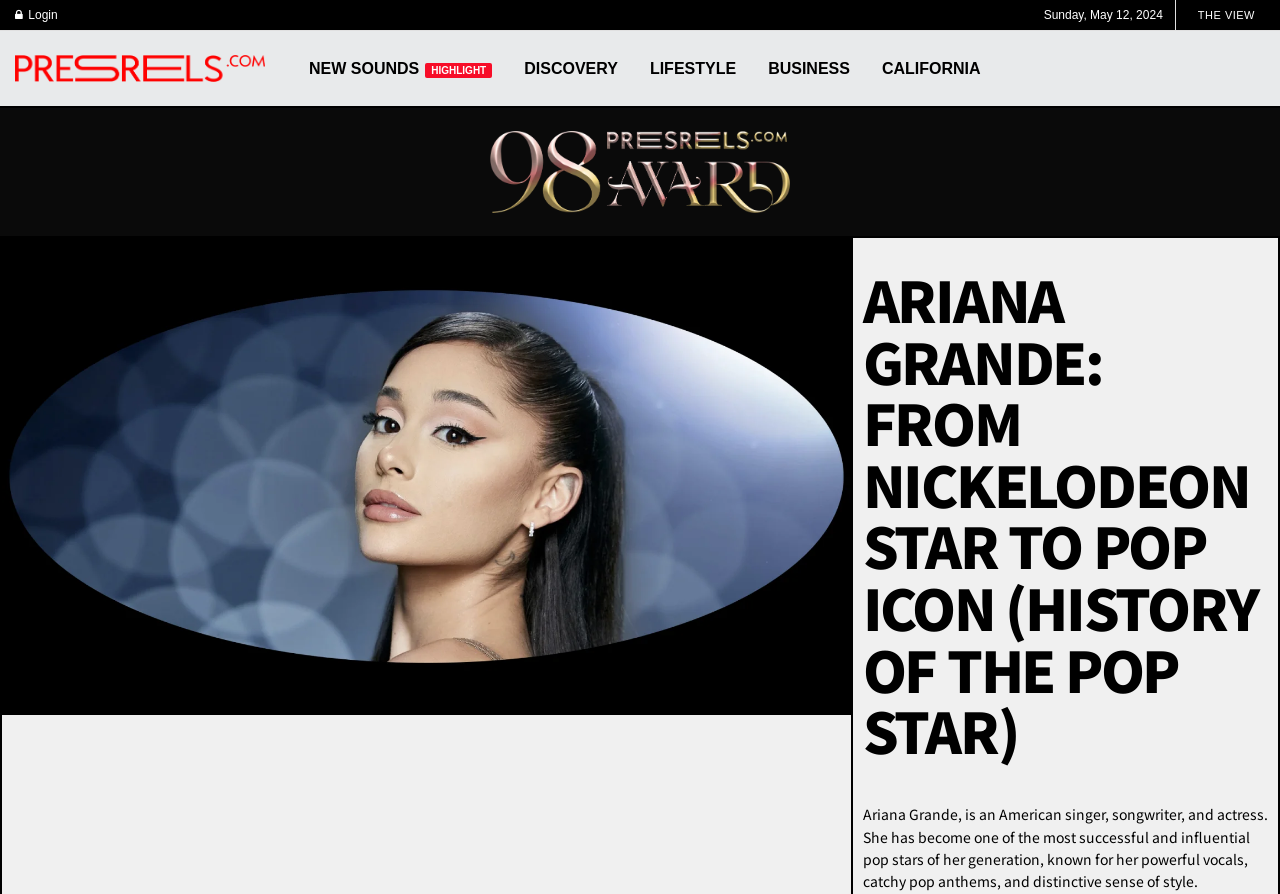Locate the bounding box coordinates of the area to click to fulfill this instruction: "Explore NEW SOUNDS HIGHLIGHT". The bounding box should be presented as four float numbers between 0 and 1, in the order [left, top, right, bottom].

[0.229, 0.035, 0.397, 0.119]